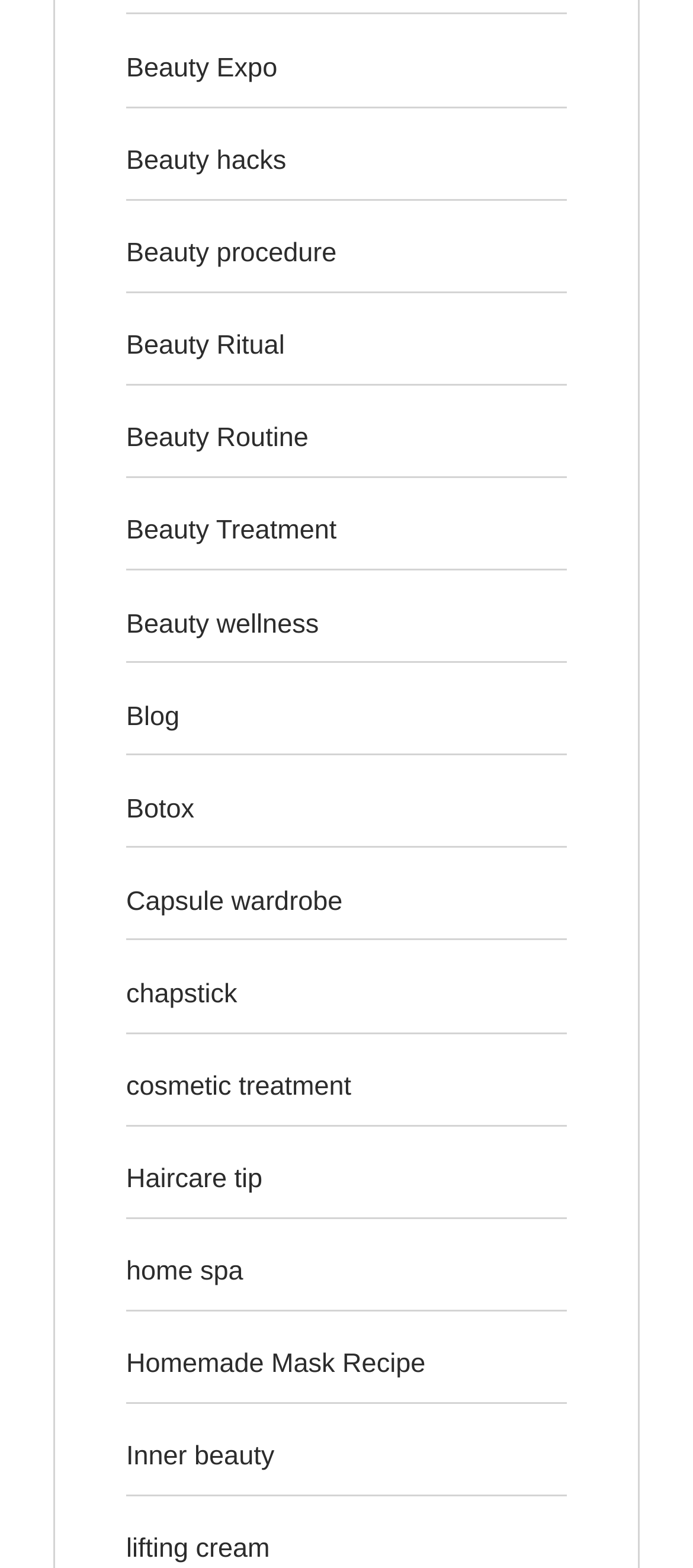How many links are related to beauty treatments?
Using the image, answer in one word or phrase.

5